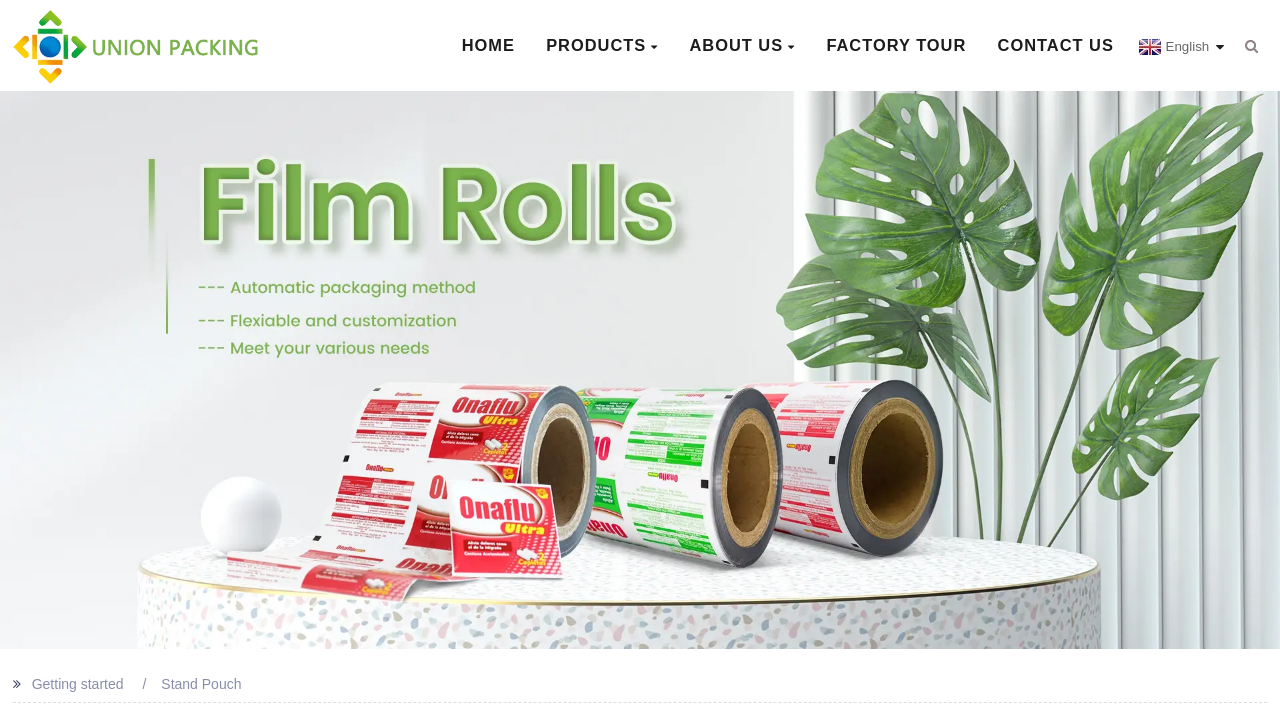Find and indicate the bounding box coordinates of the region you should select to follow the given instruction: "View PRODUCTS".

[0.416, 0.0, 0.525, 0.127]